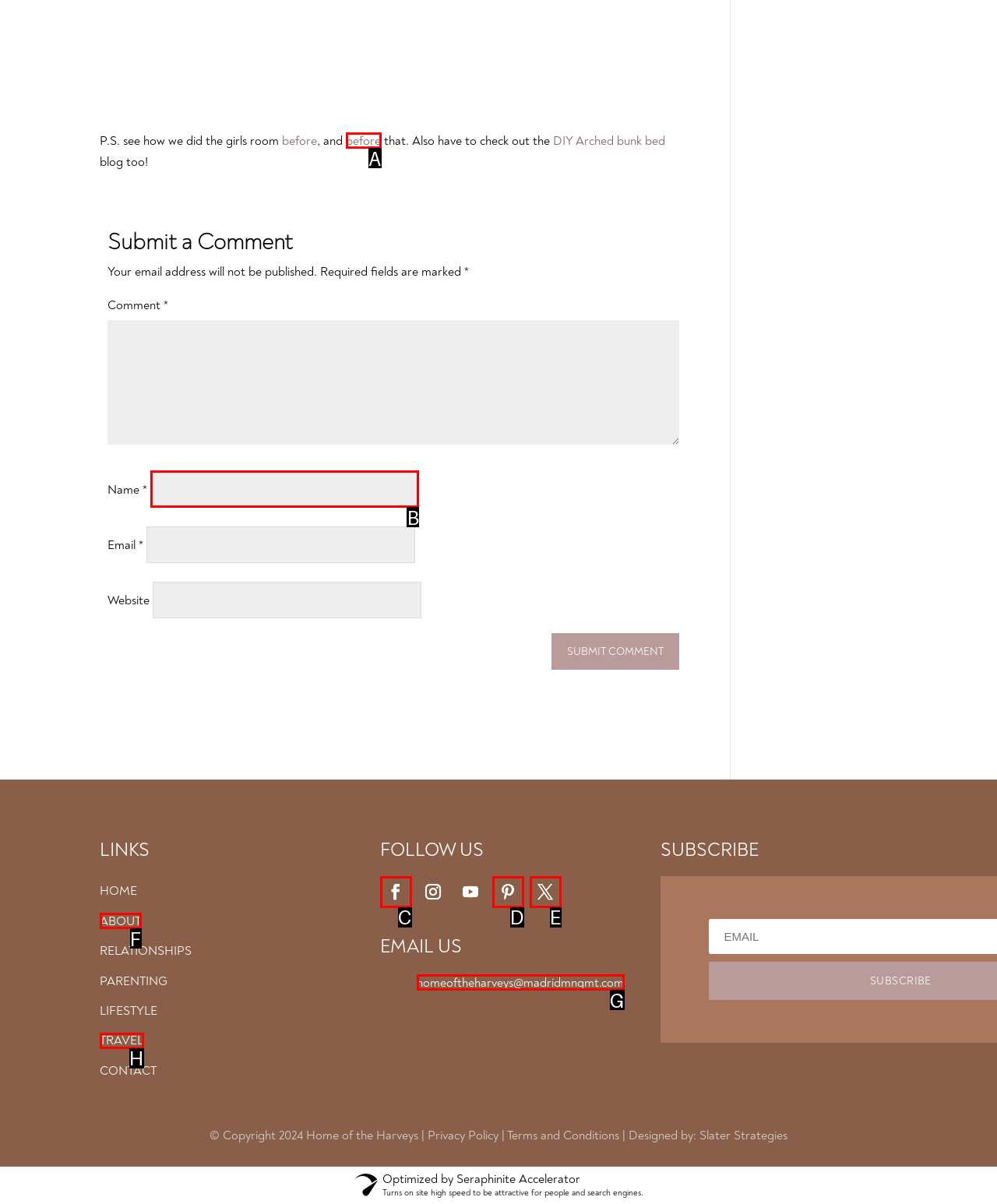Determine the HTML element that best matches this description: parent_node: Name * name="author" from the given choices. Respond with the corresponding letter.

B